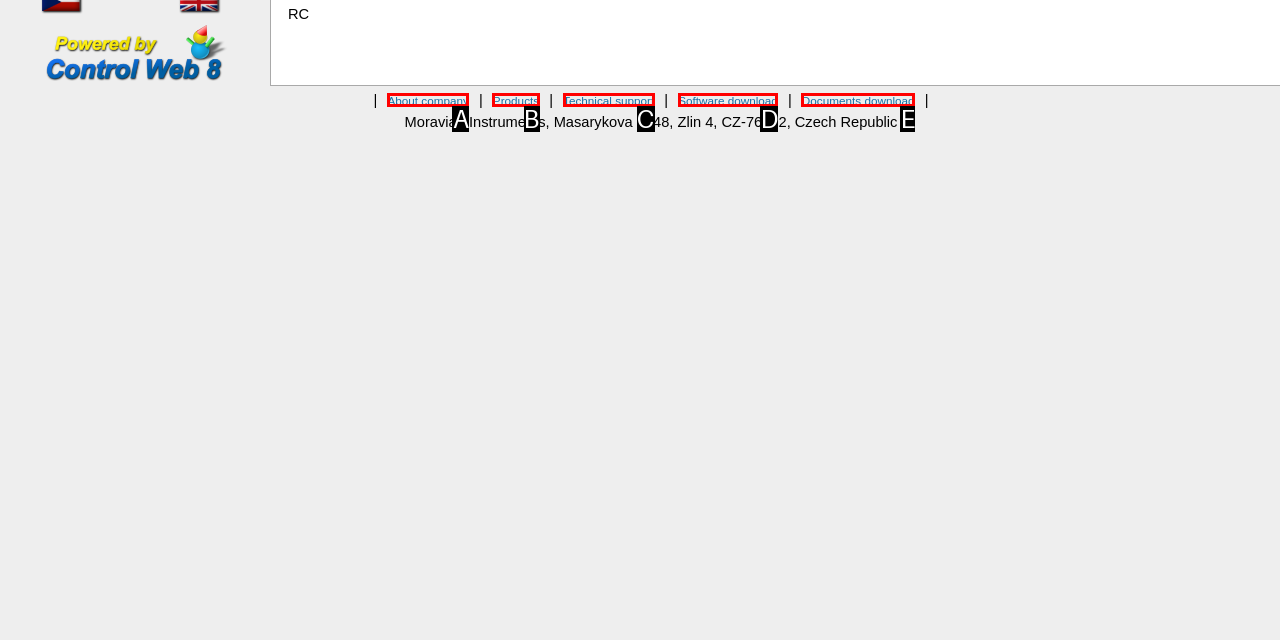Which lettered option matches the following description: Documents download
Provide the letter of the matching option directly.

E